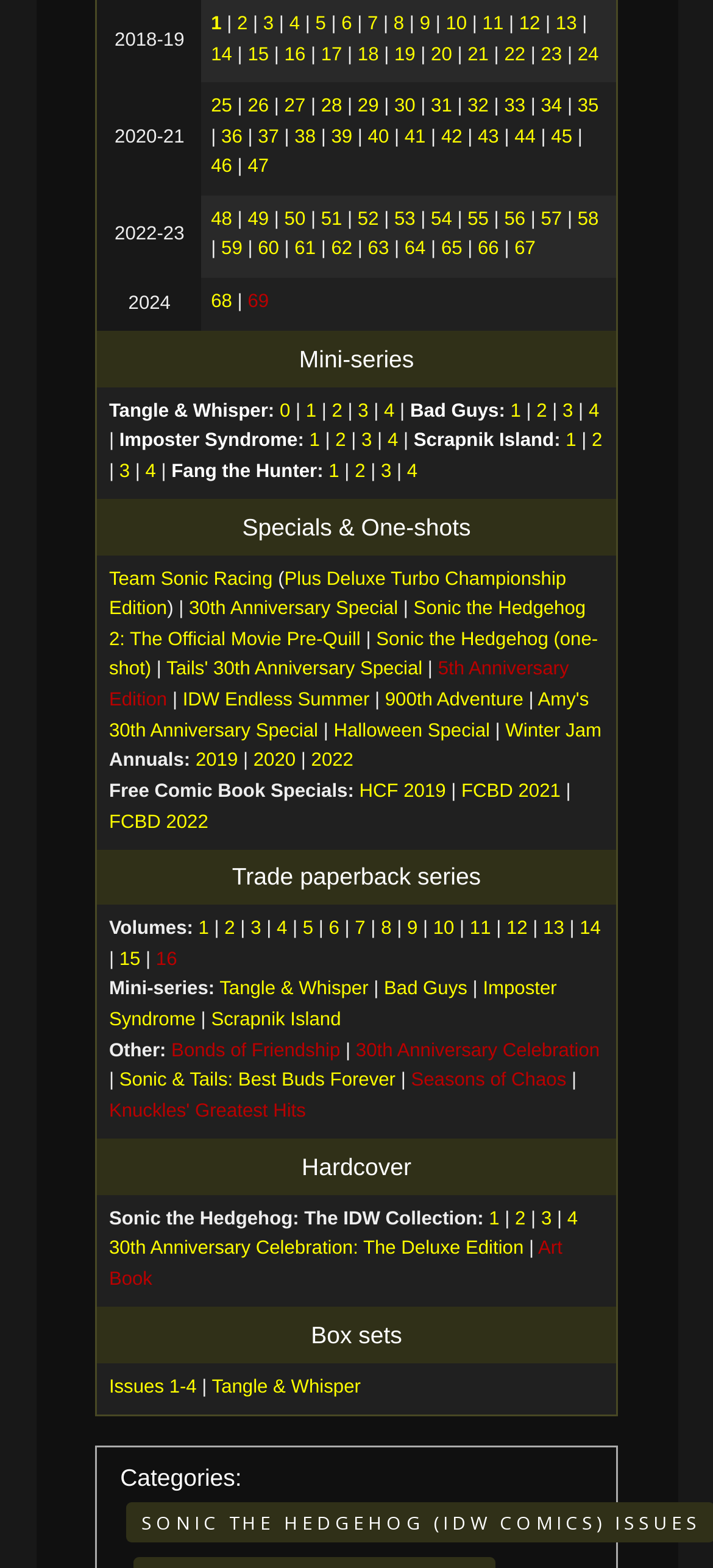How many links are in the second row?
Provide a thorough and detailed answer to the question.

The second row has a gridcell element with 47 links, each with a number from 25 to 47.